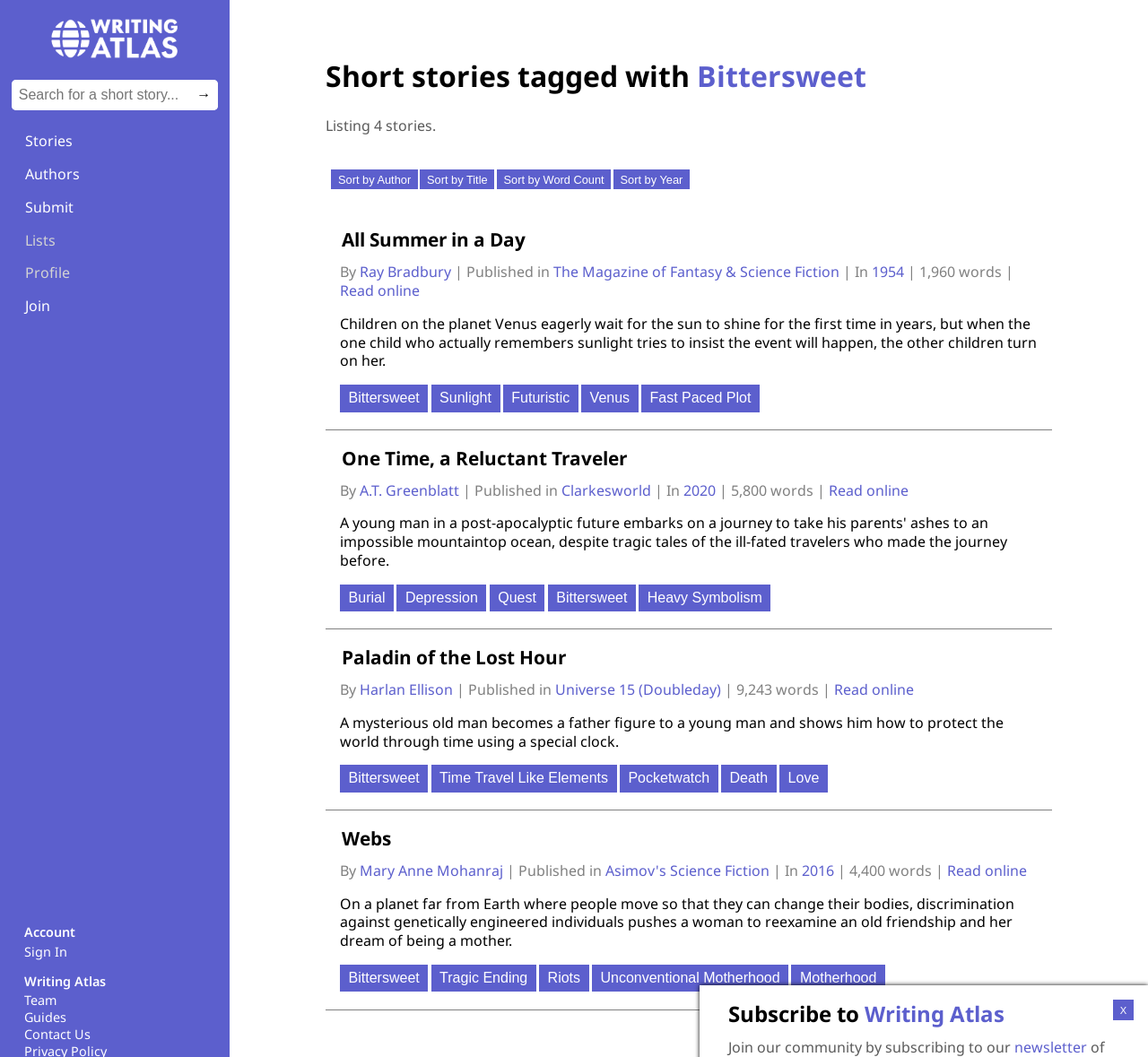Find the bounding box coordinates for the area that should be clicked to accomplish the instruction: "Sign in to your account".

[0.021, 0.893, 0.179, 0.909]